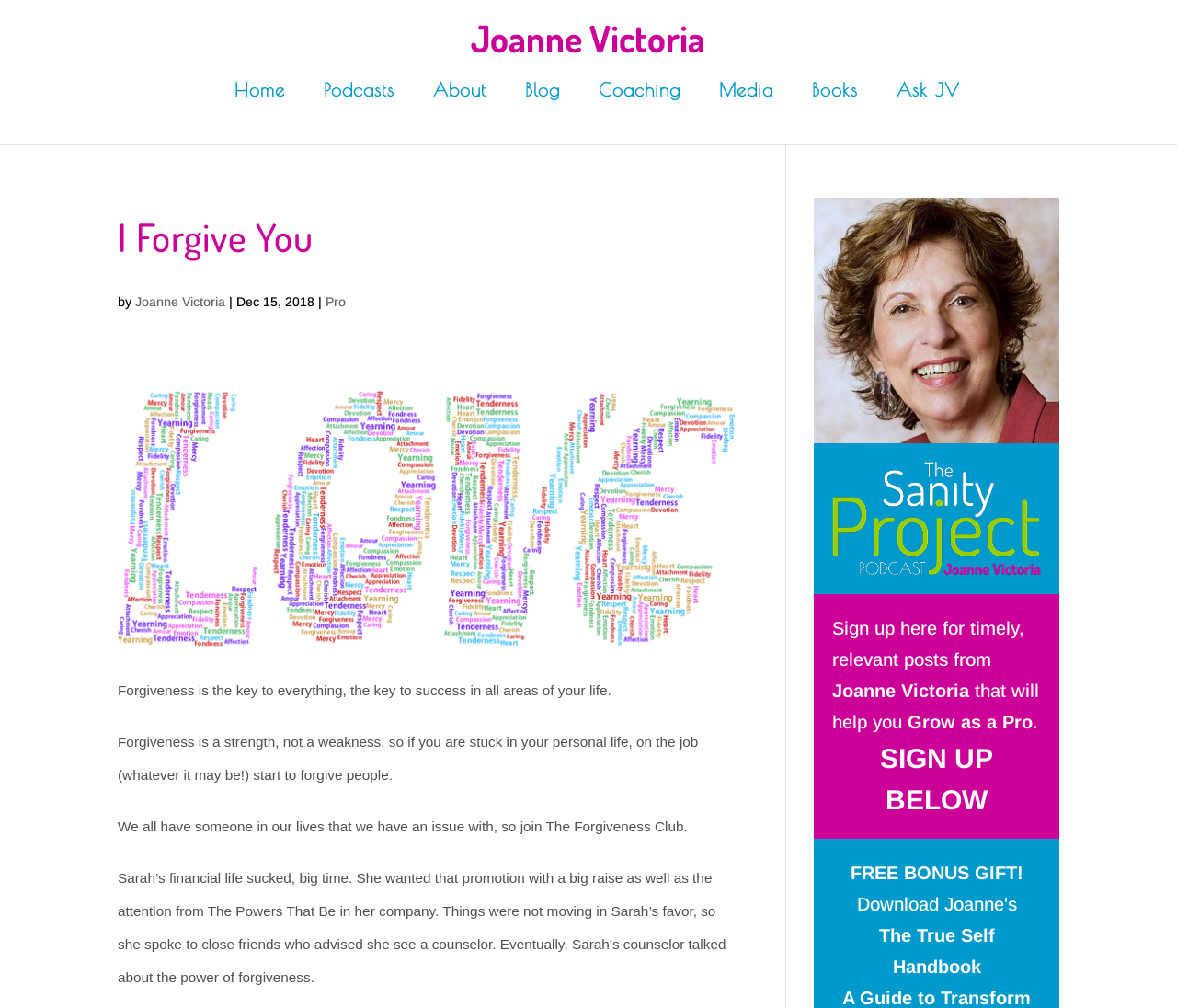Find the bounding box coordinates of the element to click in order to complete the given instruction: "Get the FREE BONUS GIFT, The True Self Handbook."

[0.746, 0.918, 0.845, 0.969]